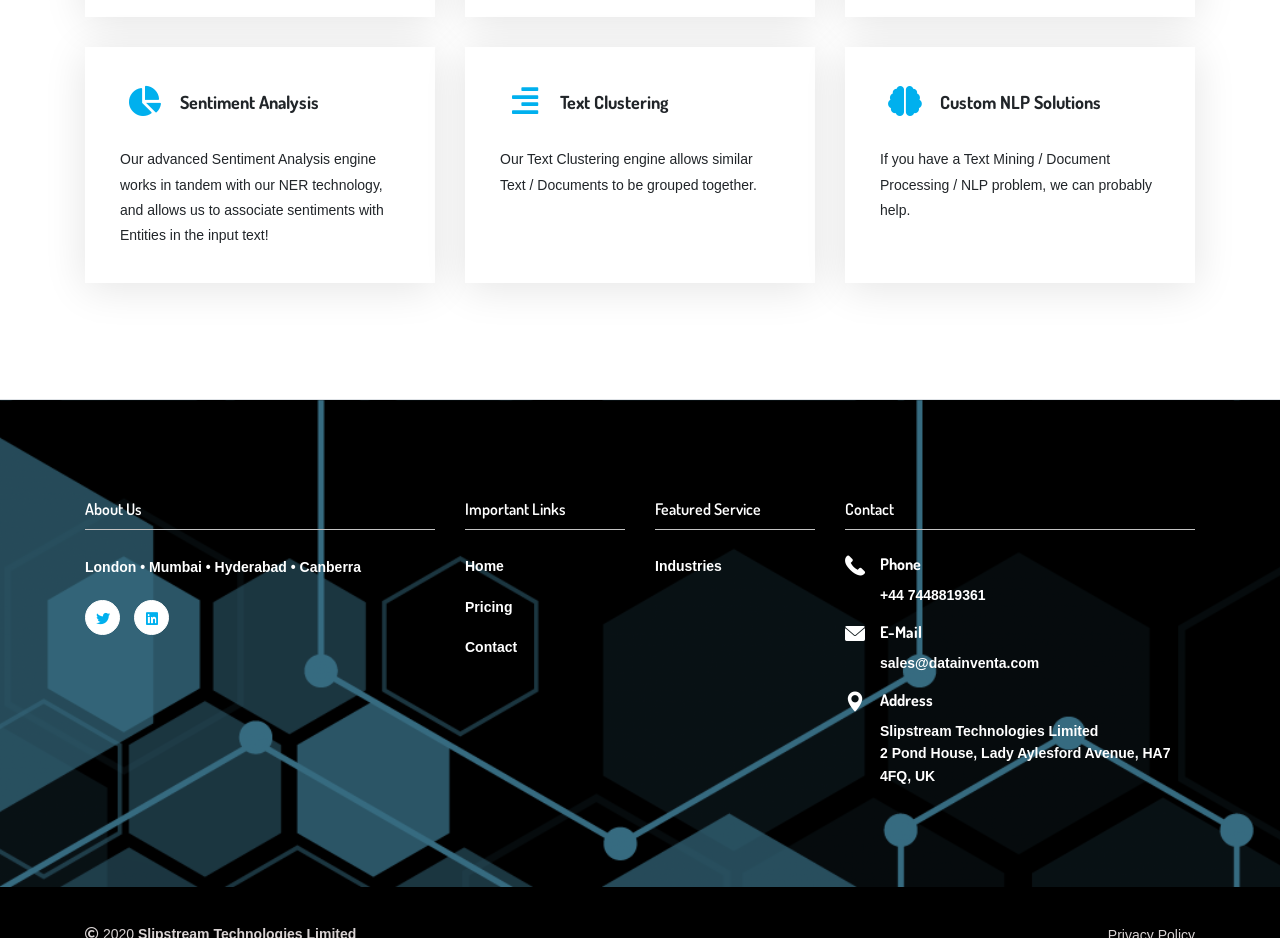Locate the bounding box of the UI element with the following description: "Meet Your Teacher".

None